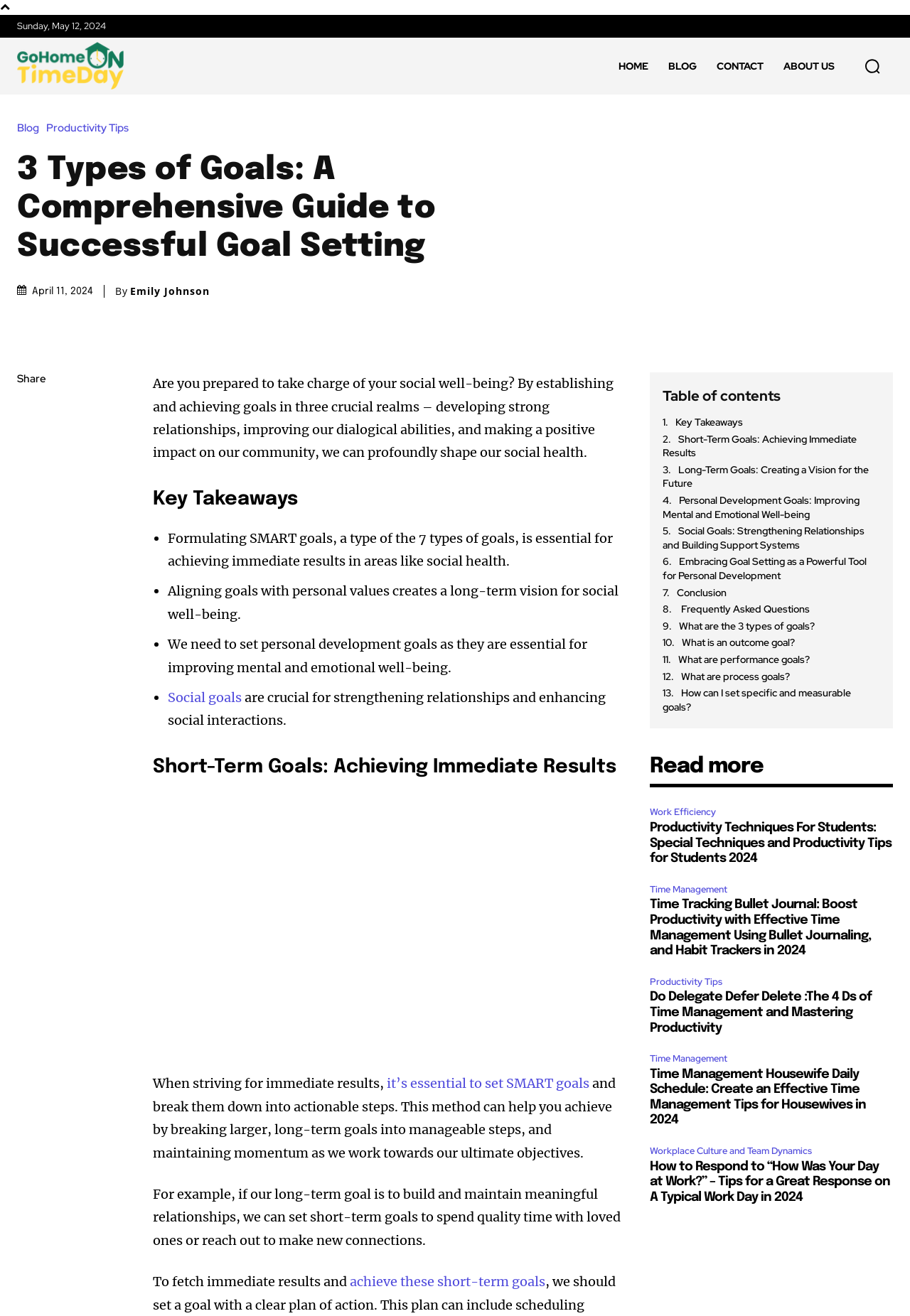Describe all the key features of the webpage in detail.

This webpage is a comprehensive guide to successful goal setting, focusing on the three types of goals. At the top, there is a logo and a navigation menu with links to "HOME", "BLOG", "CONTACT", and "ABOUT US". Below the navigation menu, there is a search button and a section with links to related articles.

The main content of the webpage is divided into several sections. The first section is an introduction to the importance of setting goals, with a heading "3 Types of Goals: A Comprehensive Guide to Successful Goal Setting". Below the heading, there is an image of a diverse group participating in wellness activities.

The next section is titled "Key Takeaways", which summarizes the main points of the article. This section is followed by a section on "Short-Term Goals: Achieving Immediate Results", which includes an image of a person marking off a short-term goals checklist.

The webpage also has a "Table of contents" section, which provides links to different parts of the article, including "Short-Term Goals", "Long-Term Goals", "Personal Development Goals", "Social Goals", and "Conclusion".

On the right side of the webpage, there is a section with links to related articles, including "Productivity Techniques For Students", "Time Tracking Bullet Journal", "Do Delegate Defer Delete", and "Time Management Housewife Daily Schedule".

Throughout the webpage, there are various images, headings, and links to related articles, making it a comprehensive and informative resource on goal setting.